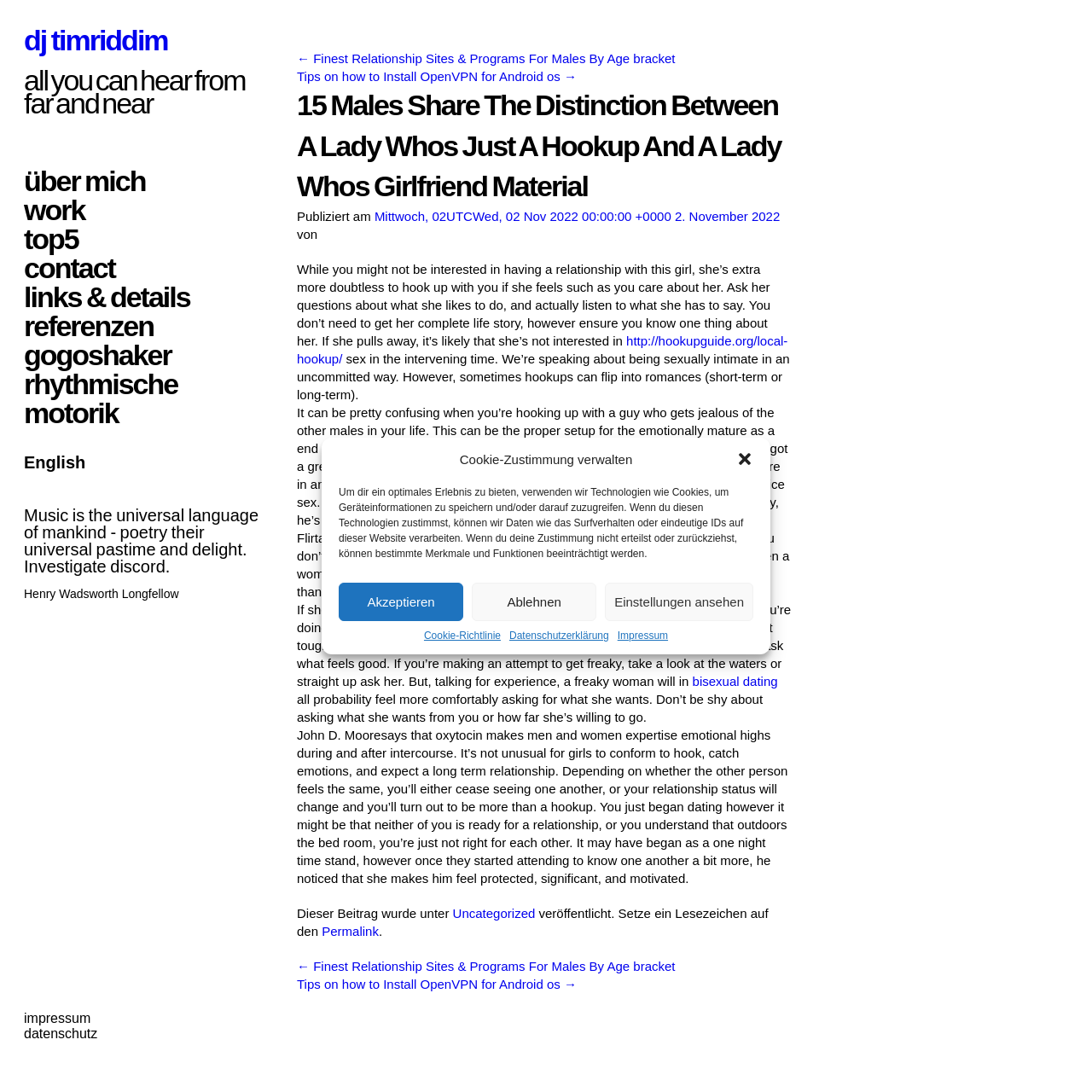Provide your answer to the question using just one word or phrase: What is the profession of the person mentioned on the webpage?

DJ